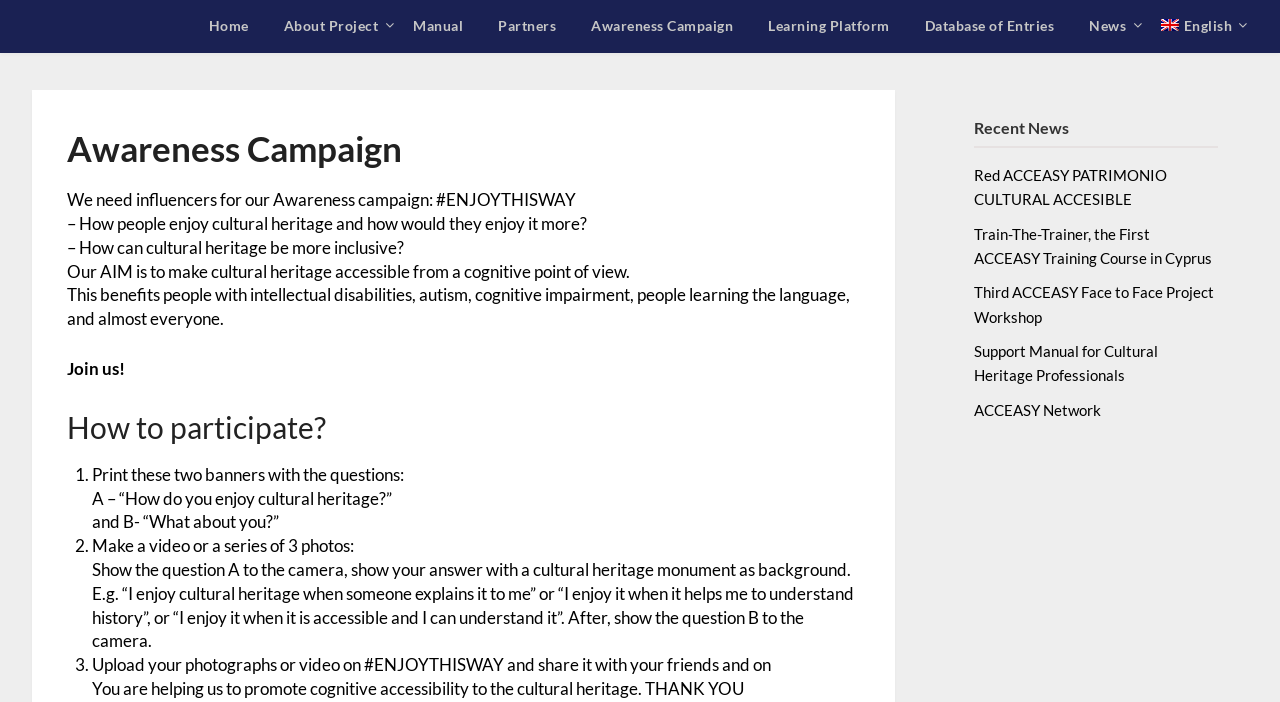Identify the bounding box coordinates of the area that should be clicked in order to complete the given instruction: "Read the 'Awareness Campaign' heading". The bounding box coordinates should be four float numbers between 0 and 1, i.e., [left, top, right, bottom].

[0.052, 0.177, 0.673, 0.247]